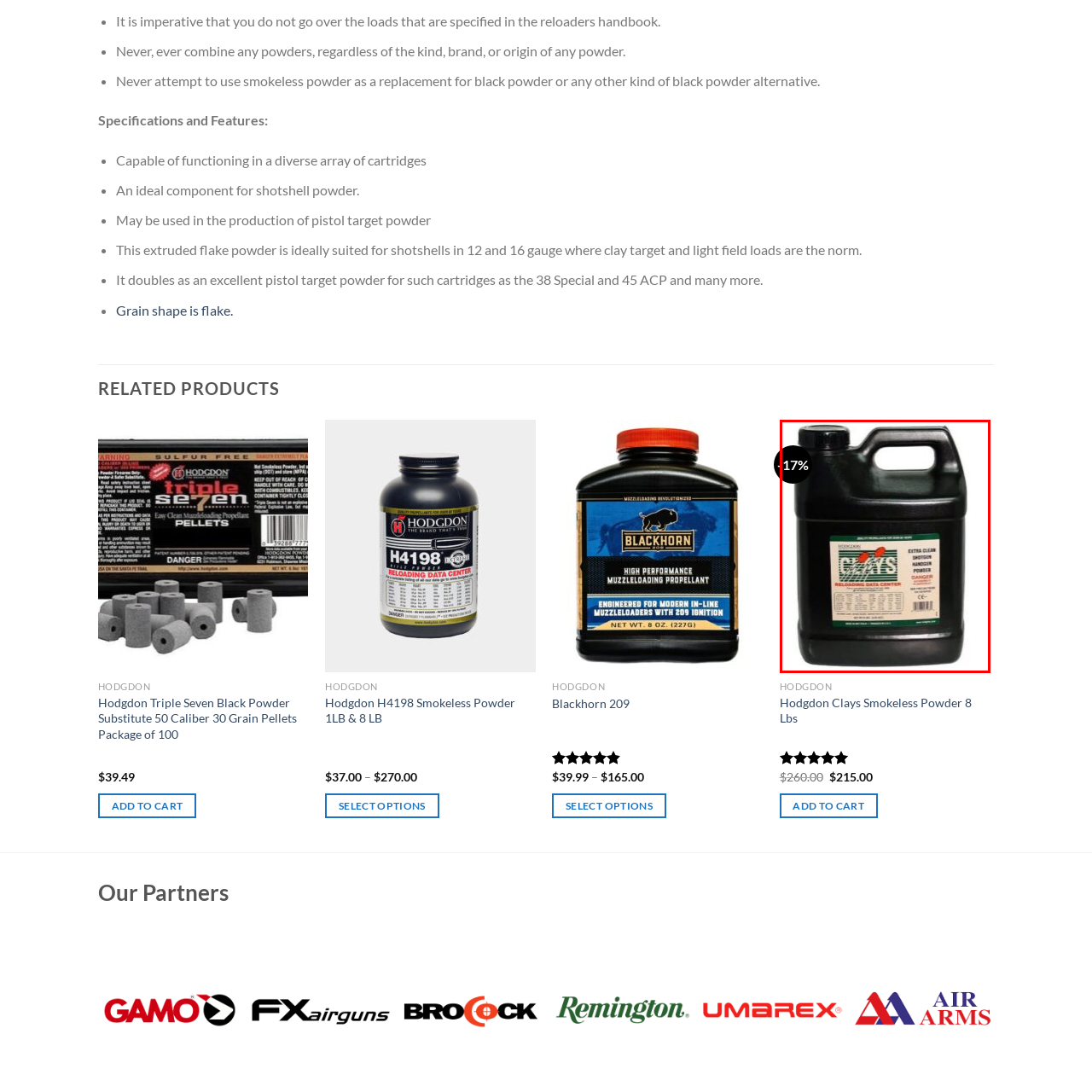What is the discount percentage on the product?
Check the image enclosed by the red bounding box and reply to the question using a single word or phrase.

17%